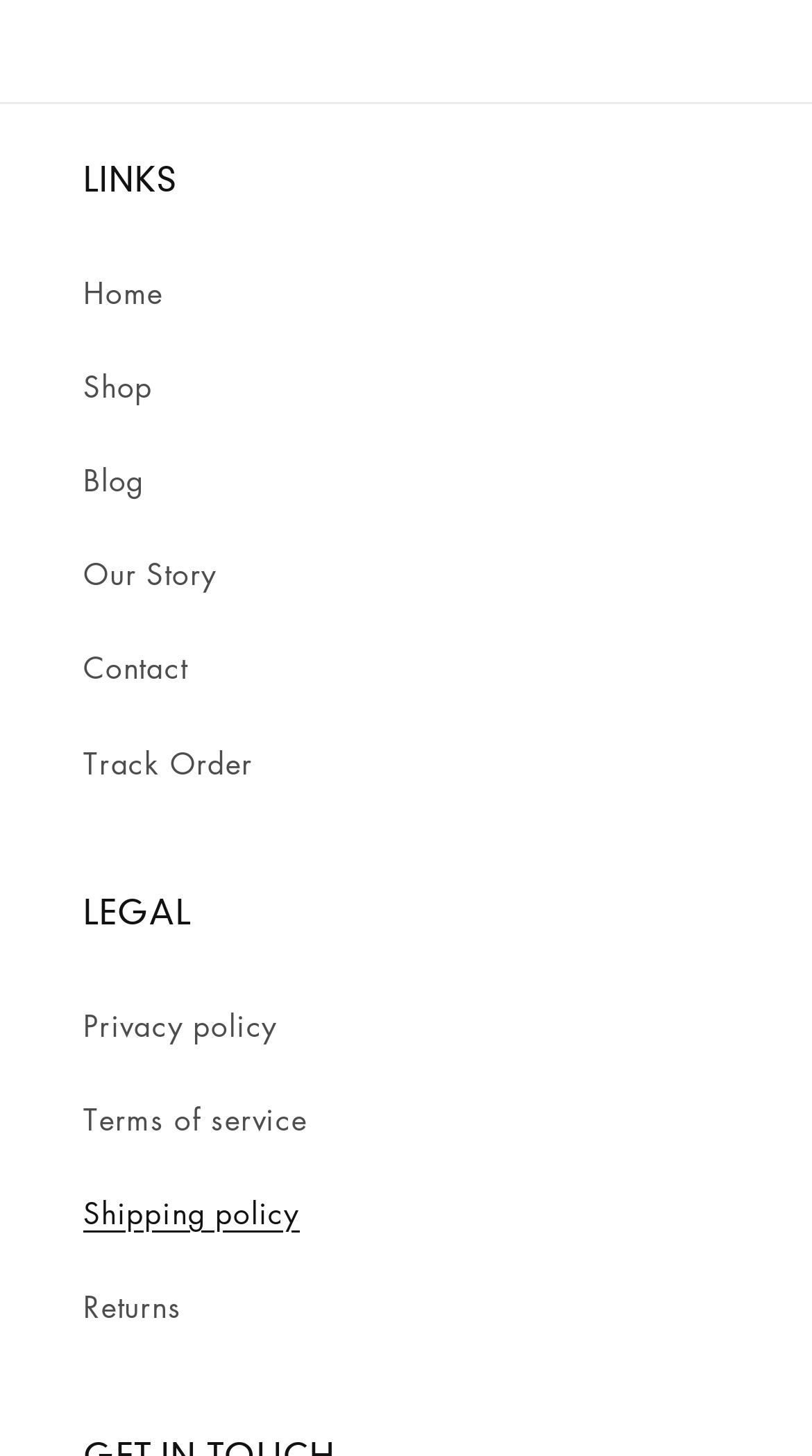Kindly determine the bounding box coordinates for the area that needs to be clicked to execute this instruction: "explore 'JournalTOCs'".

None